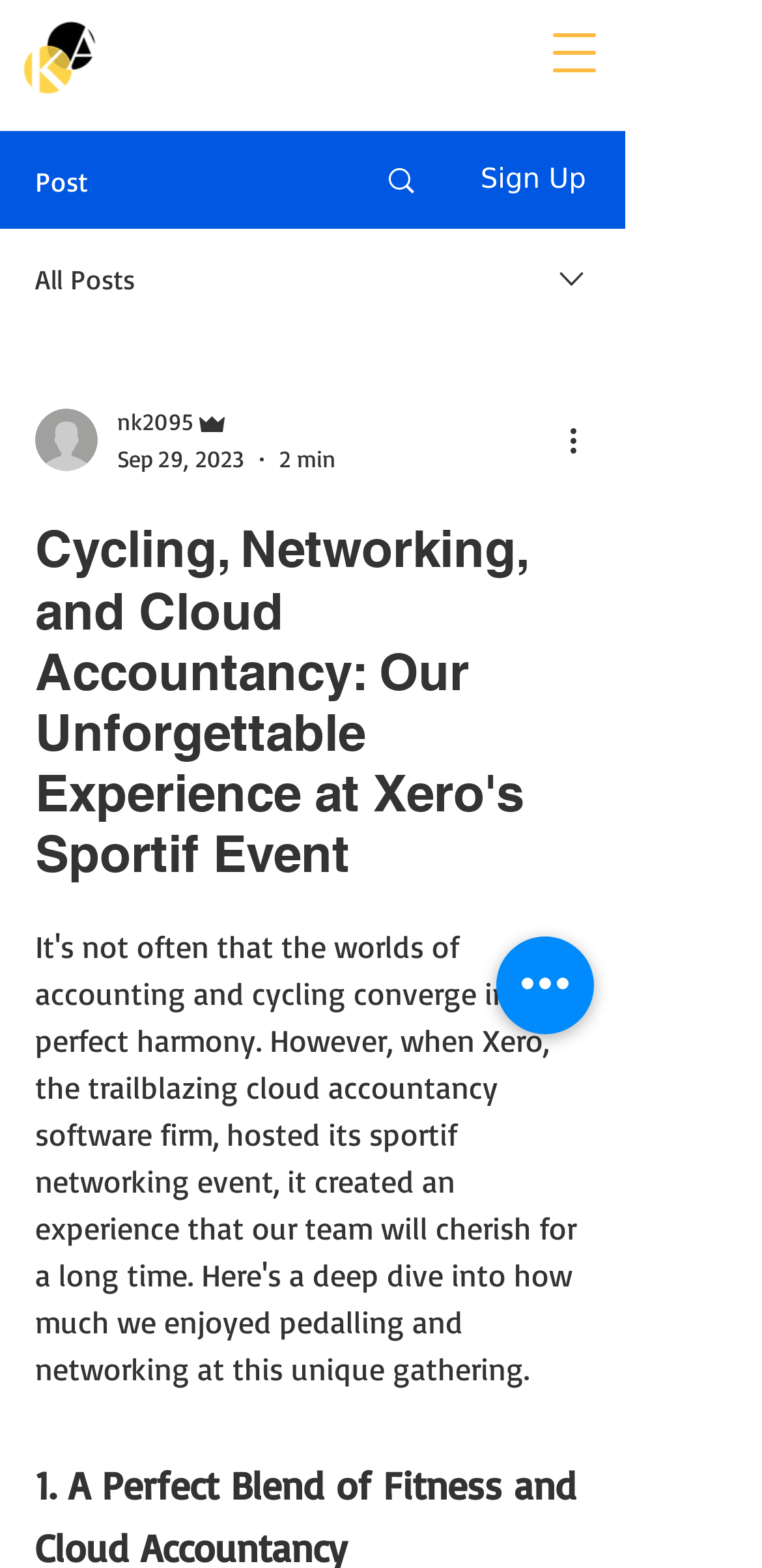How many navigation menu items are there?
Could you please answer the question thoroughly and with as much detail as possible?

The navigation menu can be accessed by clicking the 'Open navigation menu' button. Upon expanding the menu, we can see four menu items: 'Post', 'Sign Up', 'All Posts', and a combobox.